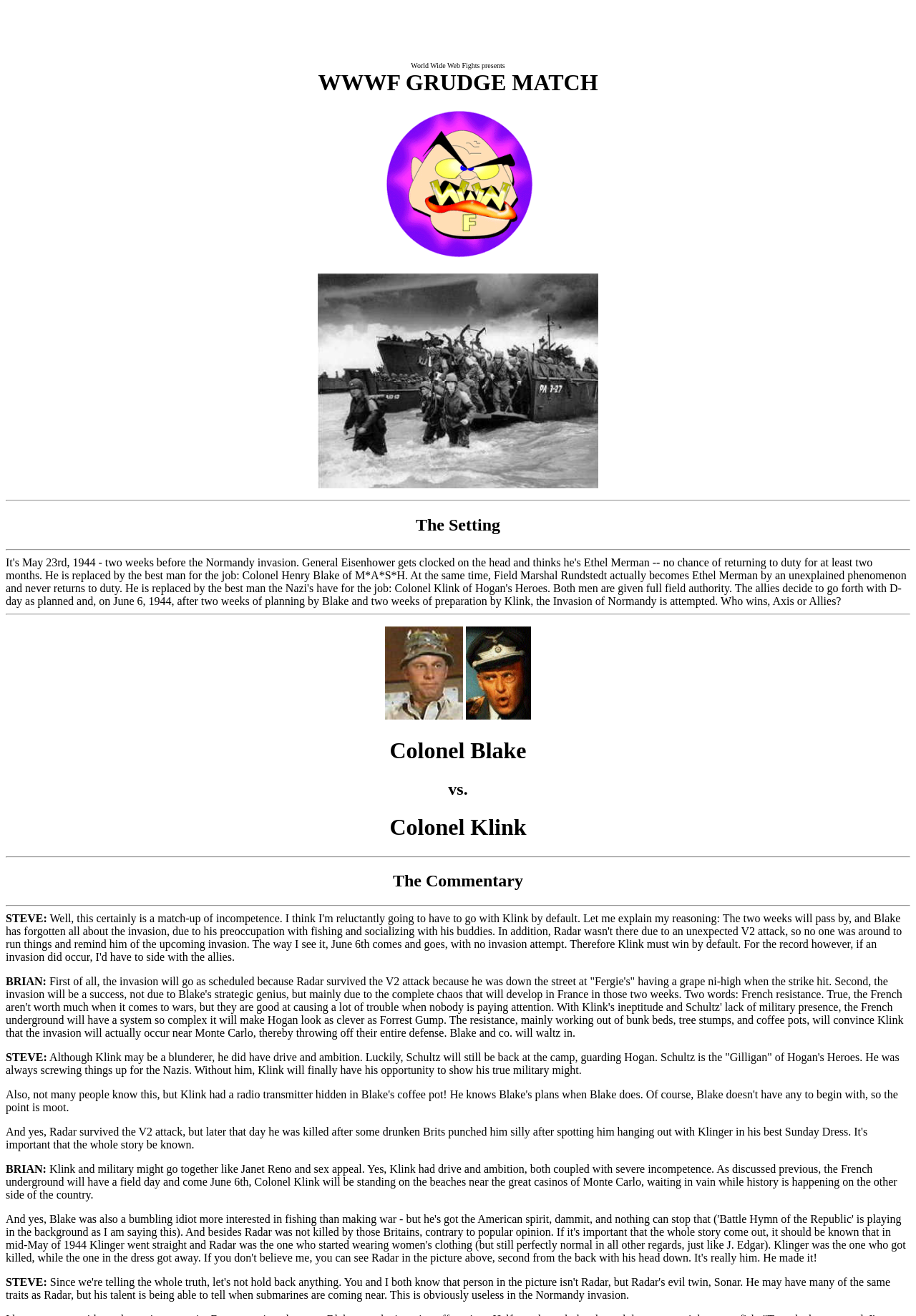By analyzing the image, answer the following question with a detailed response: What is the purpose of the French resistance in this scenario?

Based on the text, the French resistance is expected to cause a lot of trouble and chaos, which will ultimately lead to the success of the invasion. They will convince Klink that the invasion will occur near Monte Carlo, thereby throwing off their entire defense.